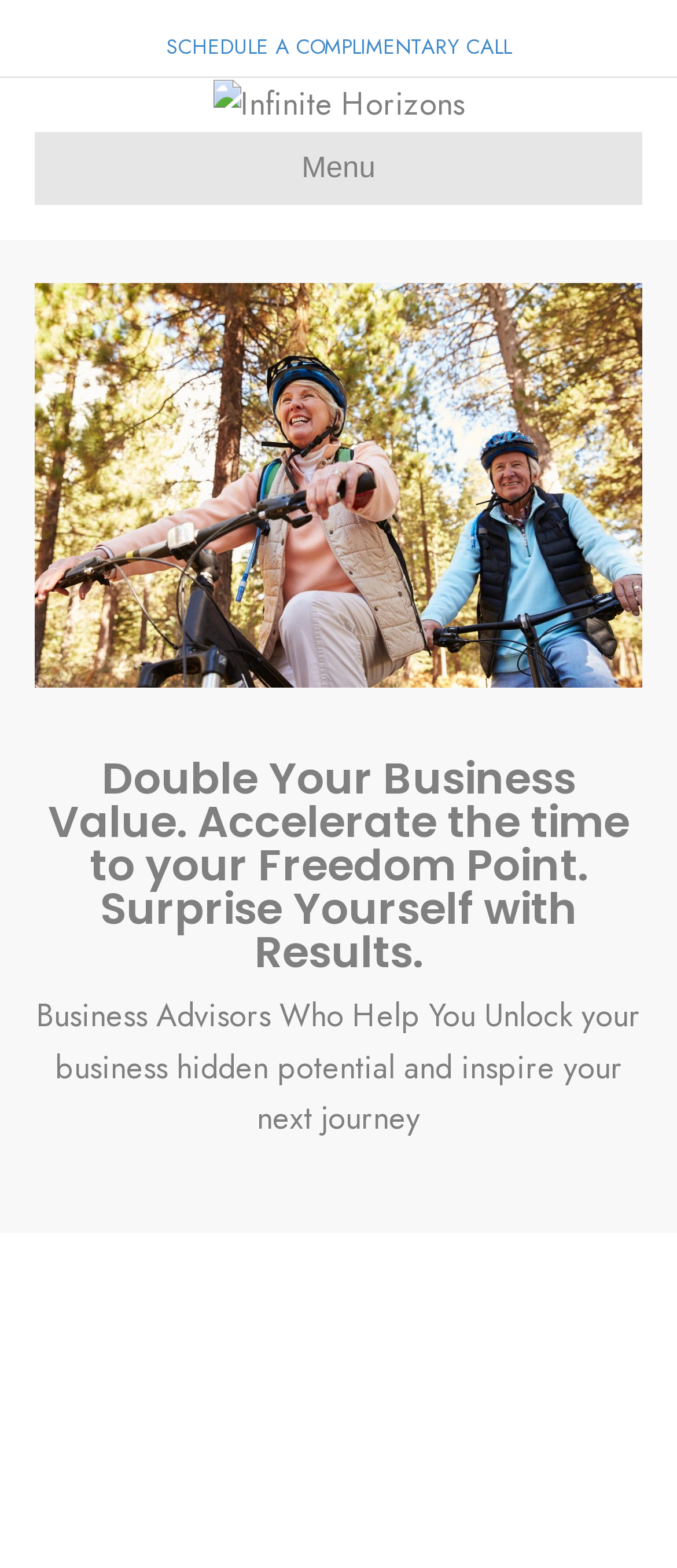Answer the following inquiry with a single word or phrase:
What is the purpose of the business advisors?

Unlock business hidden potential